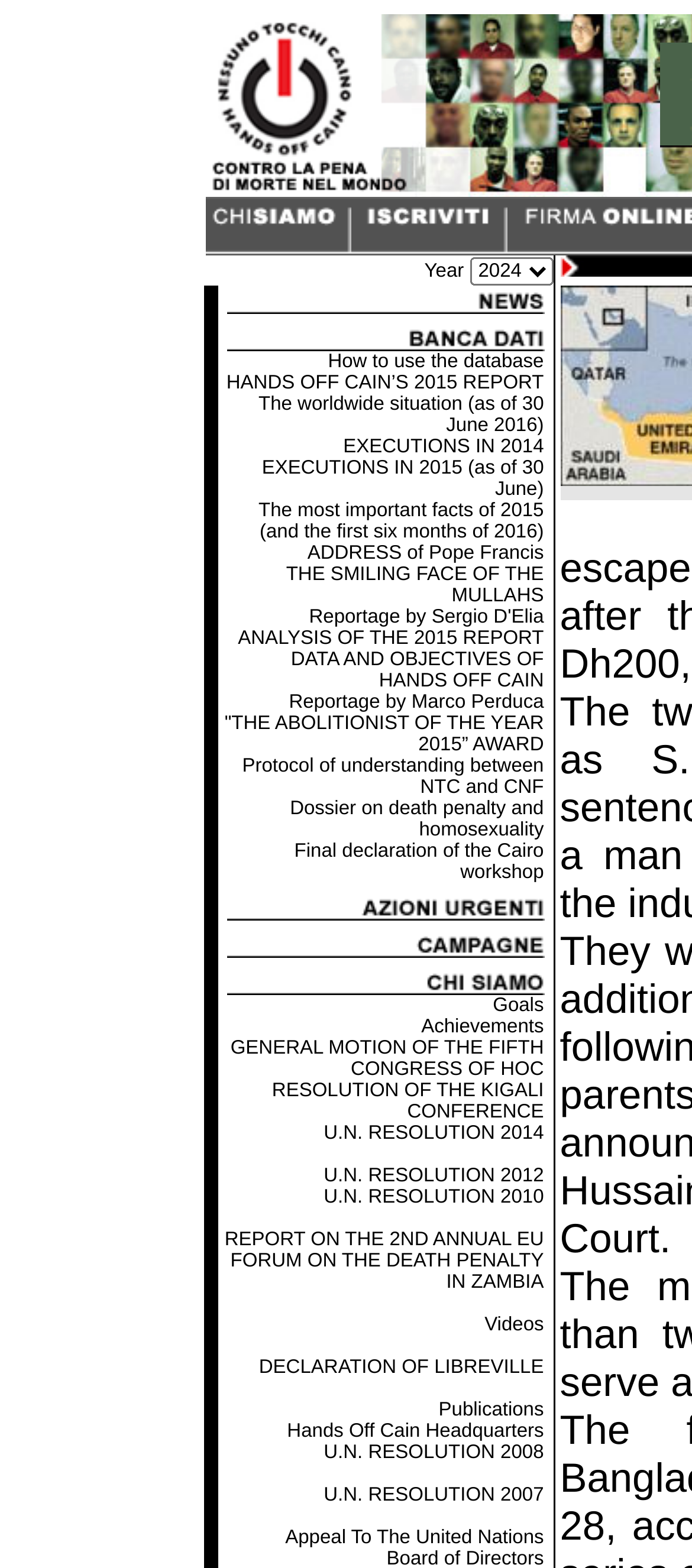Based on the image, please elaborate on the answer to the following question:
How many images are there in the first row?

I counted the number of image elements in the first row by looking at the LayoutTableCell elements and their child image elements. There are two image elements in the first row.